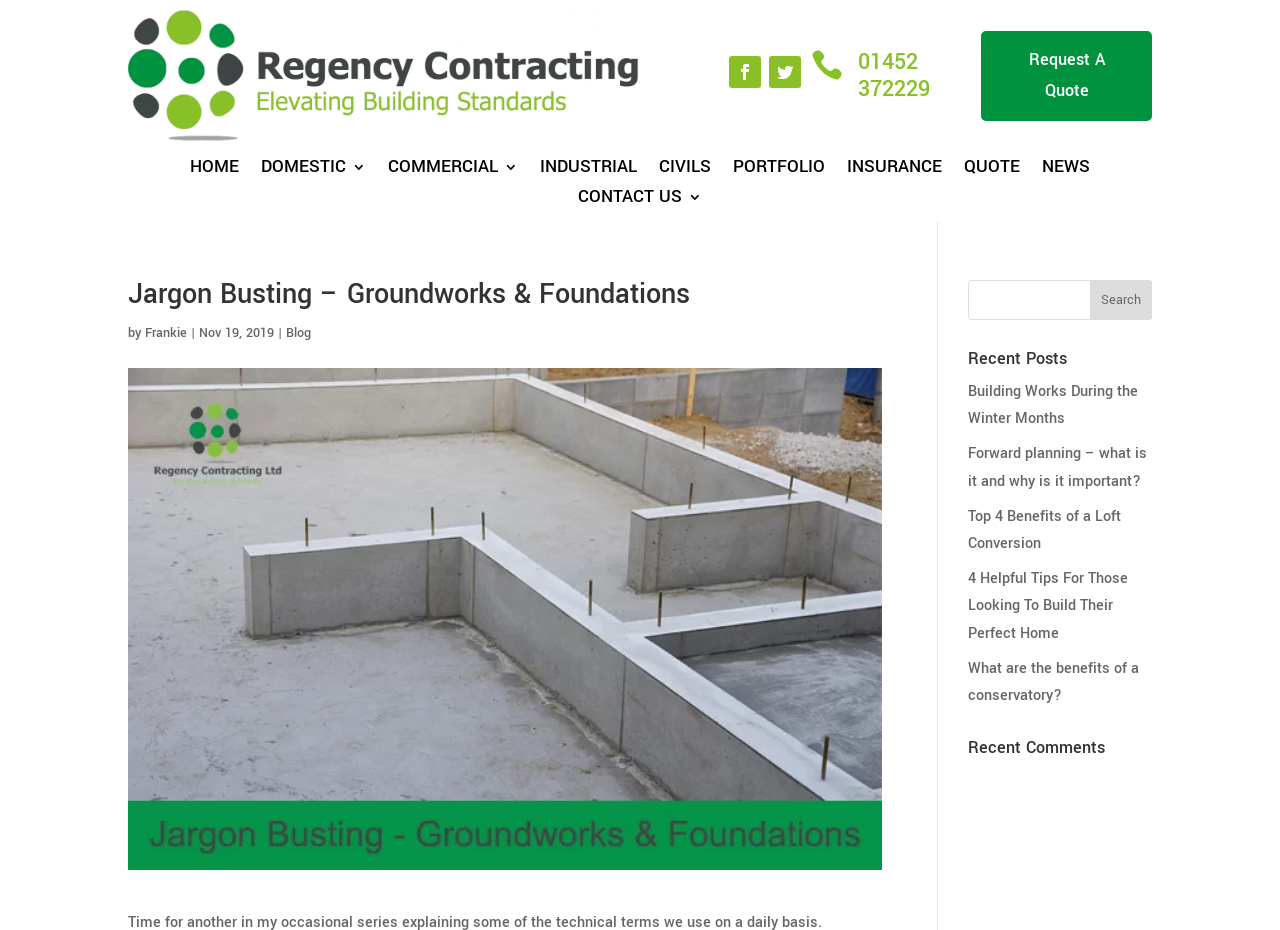Highlight the bounding box coordinates of the element you need to click to perform the following instruction: "Click the 'HOME' link."

[0.148, 0.172, 0.187, 0.196]